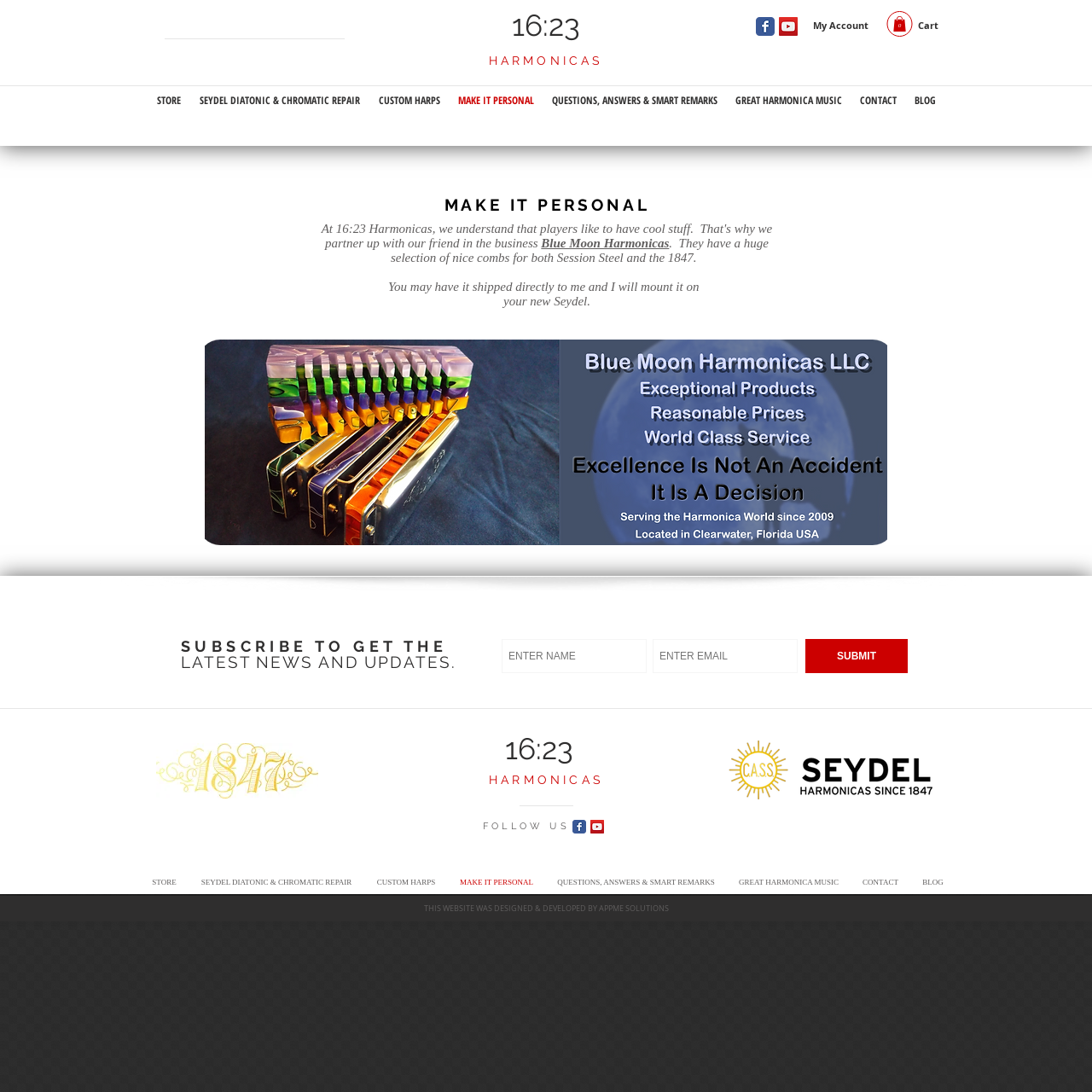How many social media links are present in the 'Social Bar' section?
Identify the answer in the screenshot and reply with a single word or phrase.

2